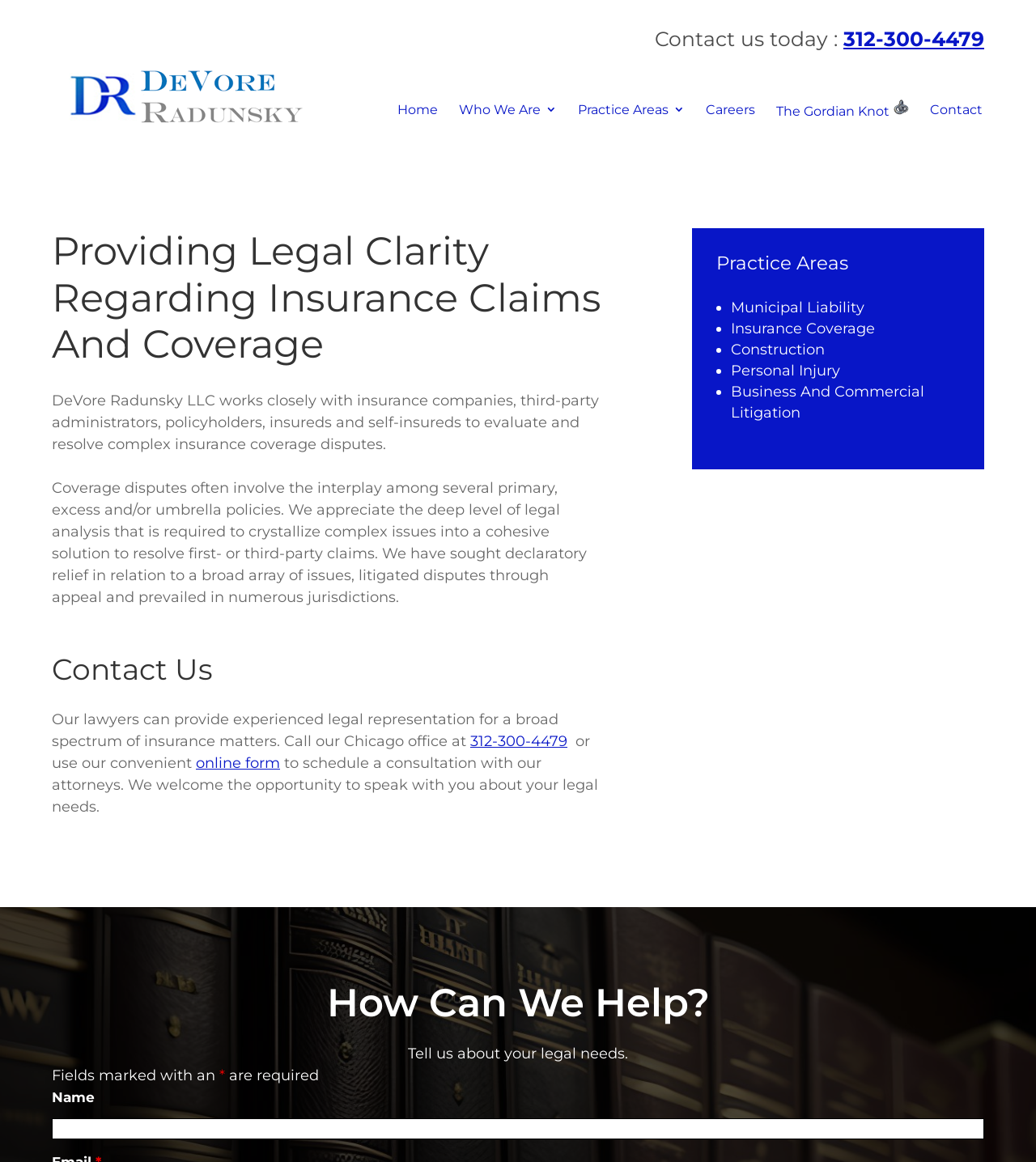Please identify the bounding box coordinates of the element that needs to be clicked to execute the following command: "Click the 'Contact' link". Provide the bounding box using four float numbers between 0 and 1, formatted as [left, top, right, bottom].

[0.898, 0.087, 0.948, 0.106]